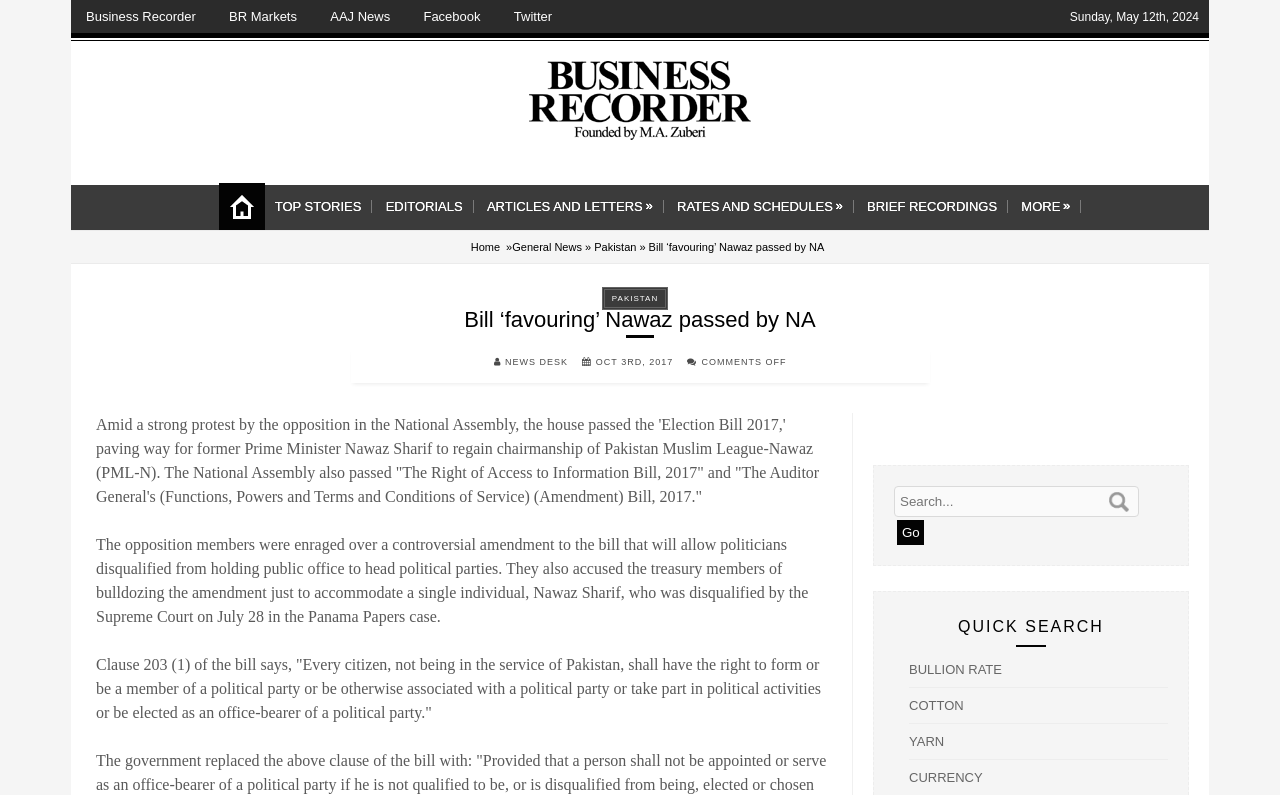What is the date mentioned in the webpage?
Utilize the information in the image to give a detailed answer to the question.

I found the date 'Sunday, May 12th, 2024' in the webpage, which is located at the top of the page, indicating the publication date of the news article.